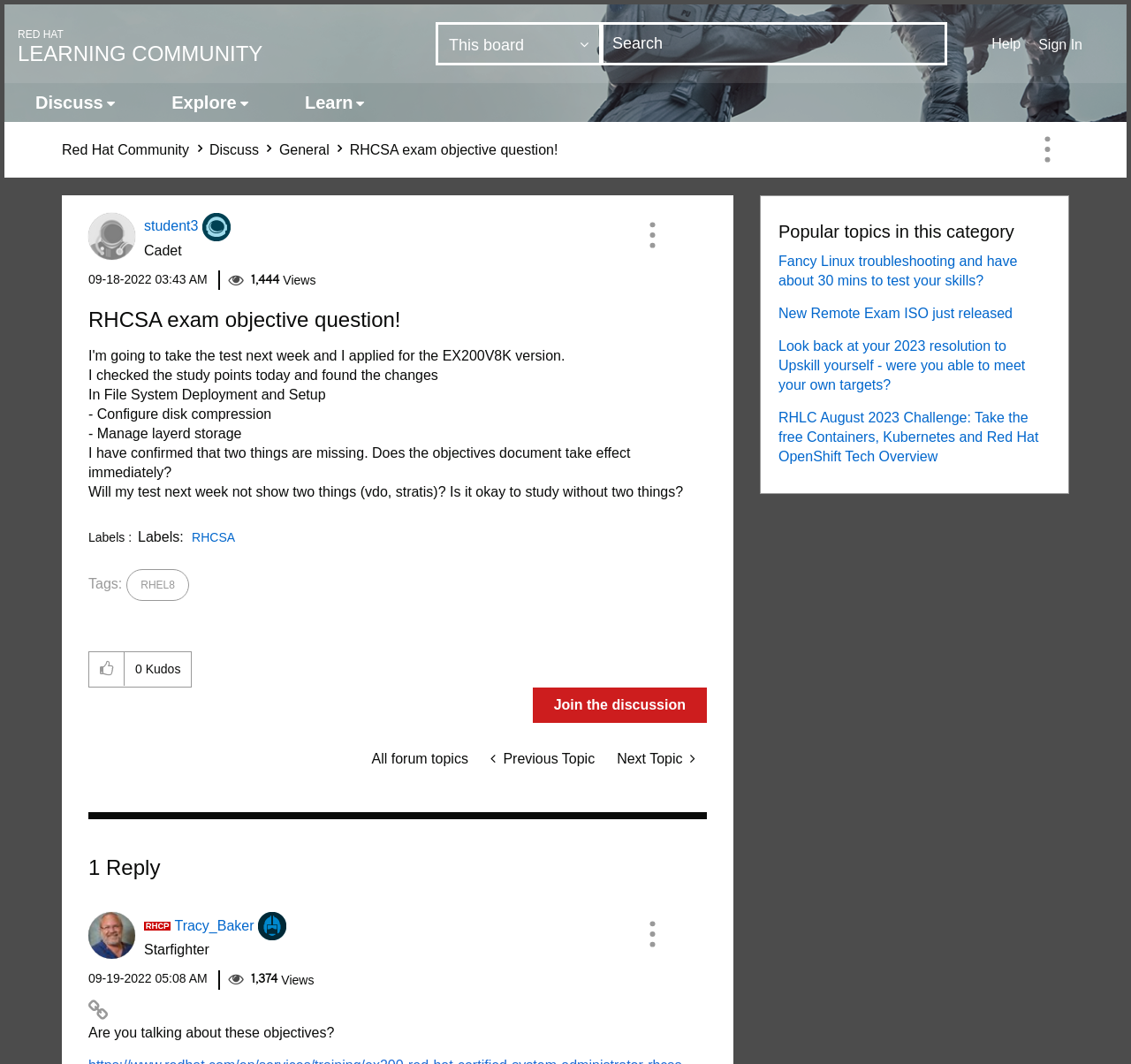Identify the bounding box coordinates of the area that should be clicked in order to complete the given instruction: "Give kudos to this post". The bounding box coordinates should be four float numbers between 0 and 1, i.e., [left, top, right, bottom].

[0.079, 0.613, 0.109, 0.645]